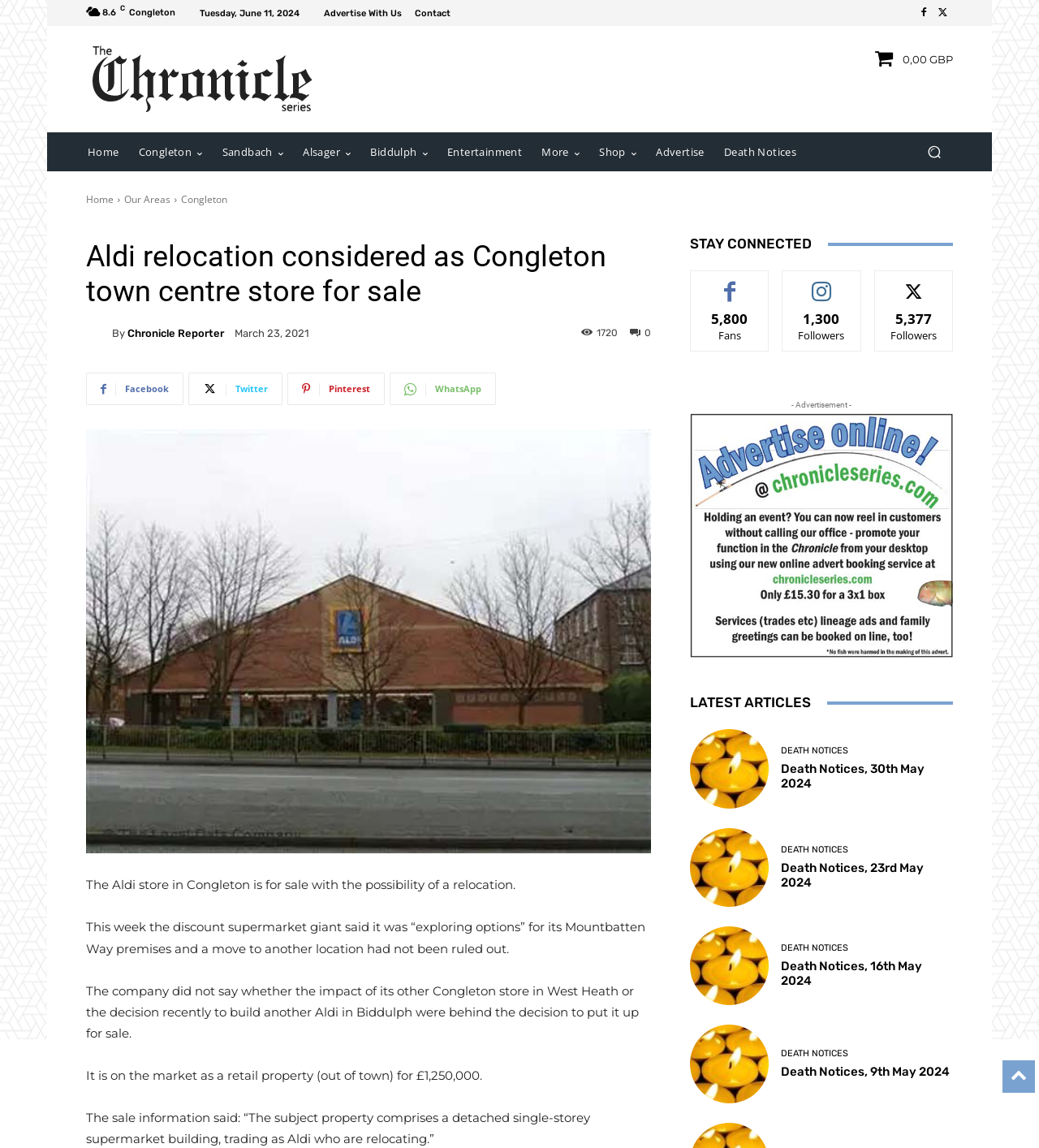Can you specify the bounding box coordinates of the area that needs to be clicked to fulfill the following instruction: "Click on the 'Advertise With Us' link"?

[0.312, 0.007, 0.387, 0.015]